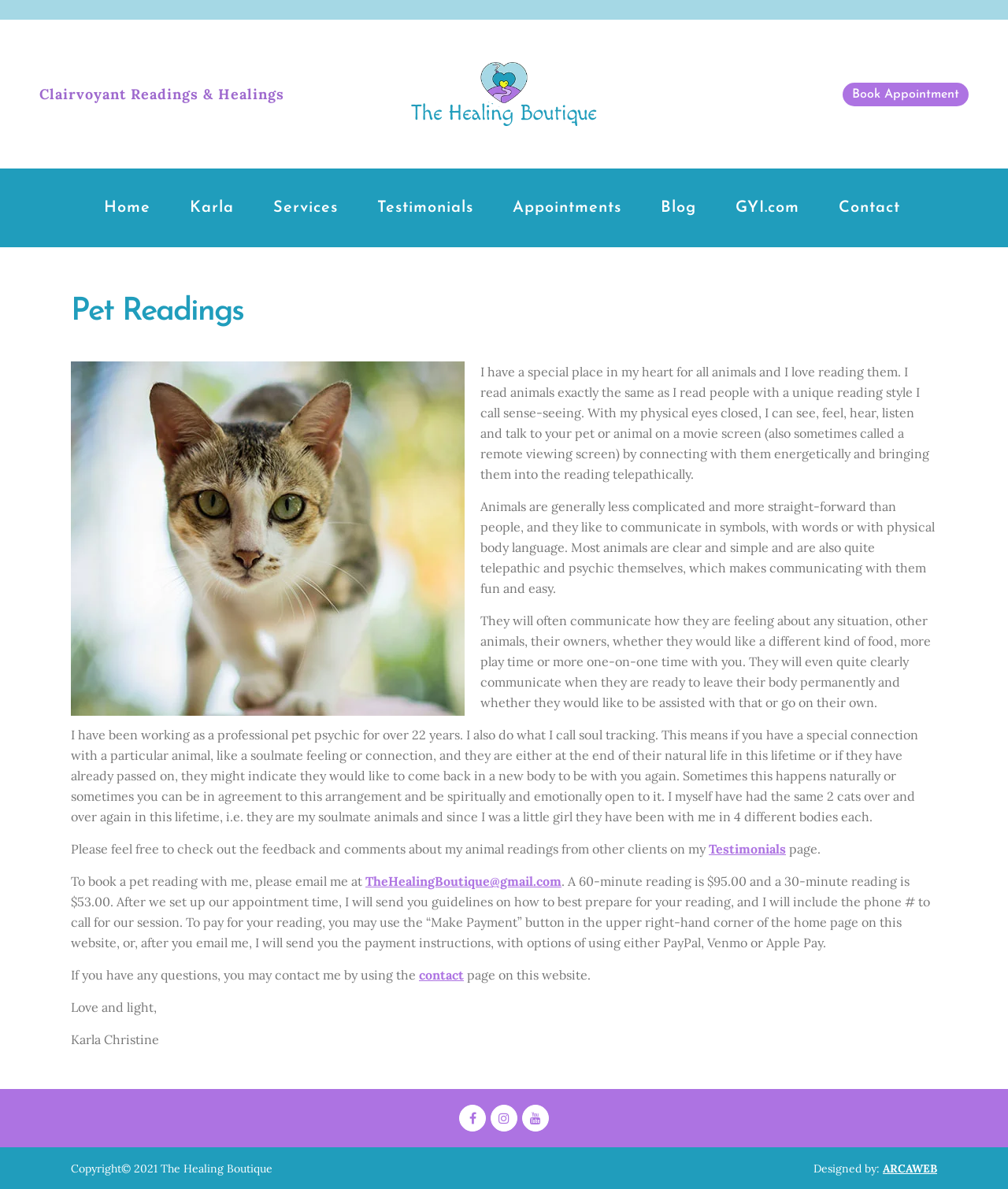Give an in-depth explanation of the webpage layout and content.

The webpage is about The Healing Boutique, specifically focused on Pet Readings. At the top, there is a logo and a navigation menu with links to Home, Karla, Services, Testimonials, Appointments, Blog, GYI.com, and Contact. 

Below the navigation menu, there is a heading "Pet Readings" followed by a brief introduction to pet readings and the service provided by Karla, a professional pet psychic with over 22 years of experience. The introduction explains that Karla can read animals telepathically, sense their feelings, and communicate with them.

The main content of the page is divided into four paragraphs. The first paragraph explains how animals communicate and what they might express during a reading. The second paragraph discusses soul tracking, where Karla helps clients reconnect with their pets that have passed away. The third paragraph invites readers to check out testimonials from other clients and provides a link to the Testimonials page. The fourth paragraph provides details on how to book a pet reading, including the cost and payment options.

At the bottom of the page, there is a section with contact information, including an email address and a link to the contact page. There is also a copyright notice and a credit to the website designer, ARCAWEB. Additionally, there are social media links at the bottom right corner of the page.